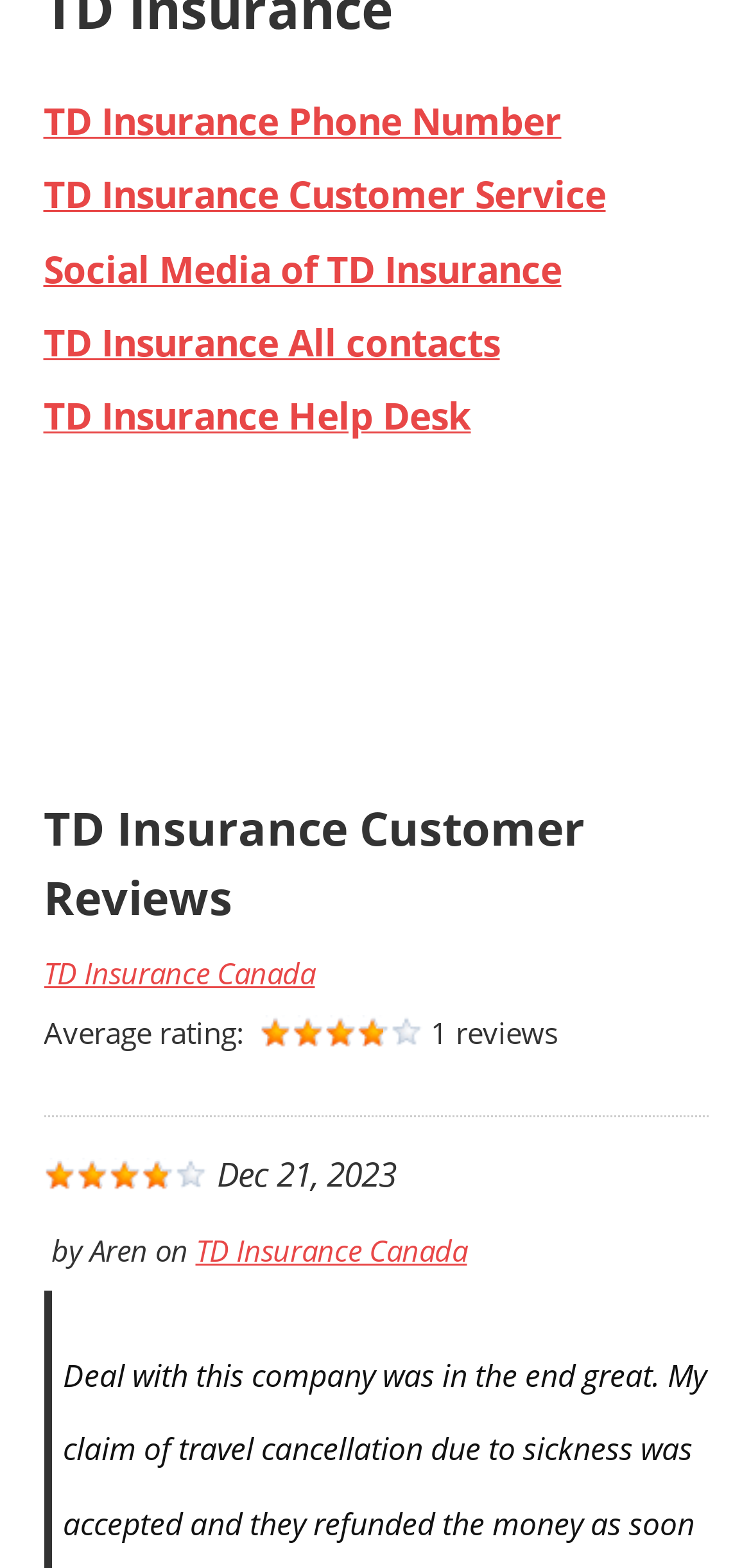What is the average rating of TD Insurance?
Please craft a detailed and exhaustive response to the question.

The webpage mentions 'Average rating:' but does not provide a specific rating. It only shows '1 reviews' and a date 'Dec 21, 2023'.